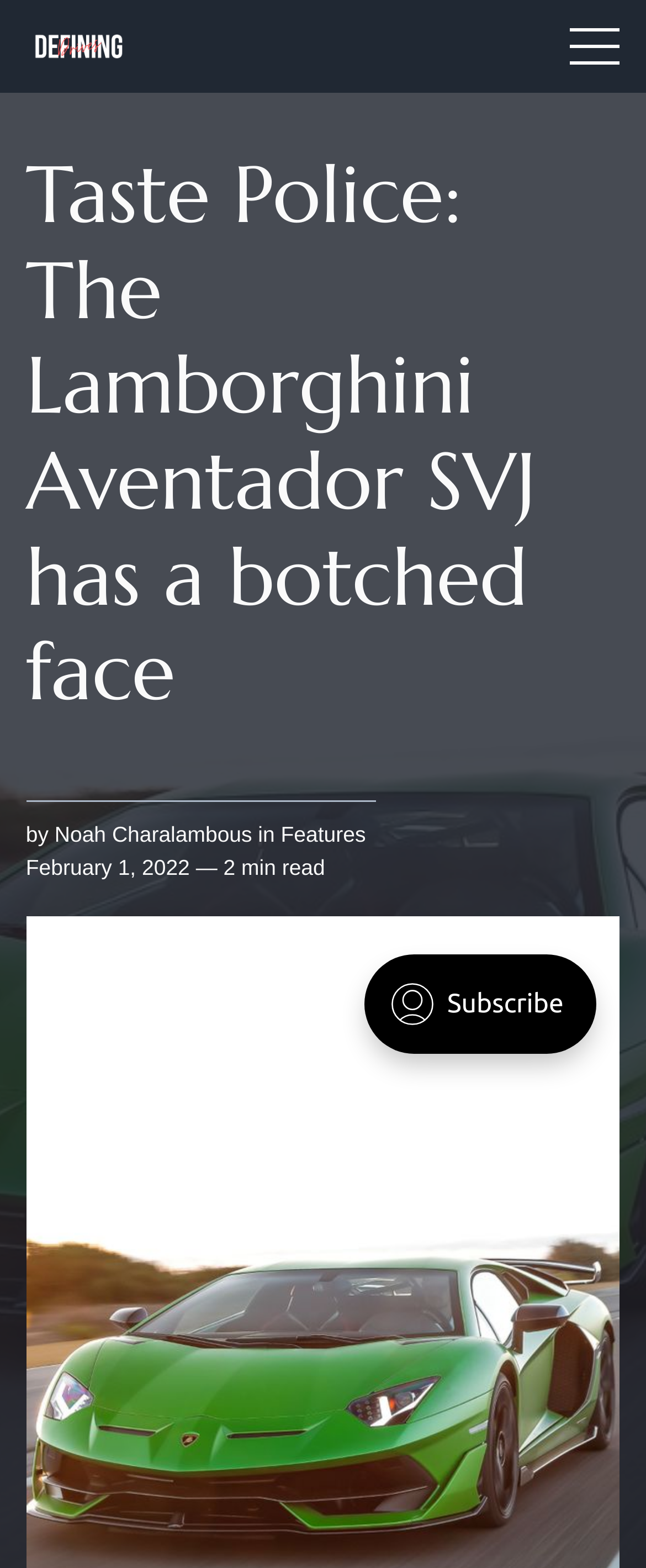Respond with a single word or phrase to the following question:
What is the category of this article?

Features